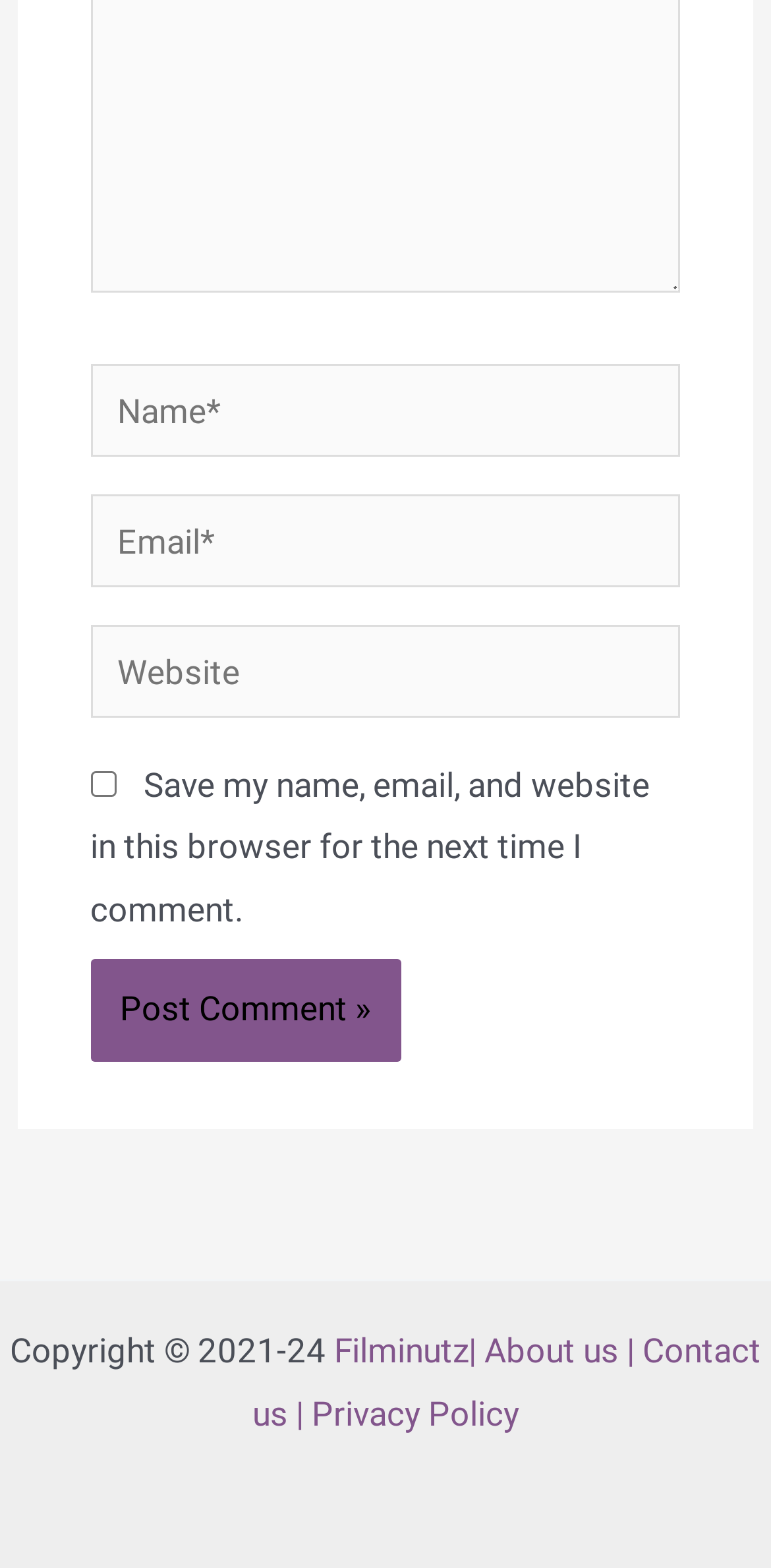Identify the bounding box coordinates of the region that should be clicked to execute the following instruction: "Enter your name".

[0.117, 0.232, 0.883, 0.292]